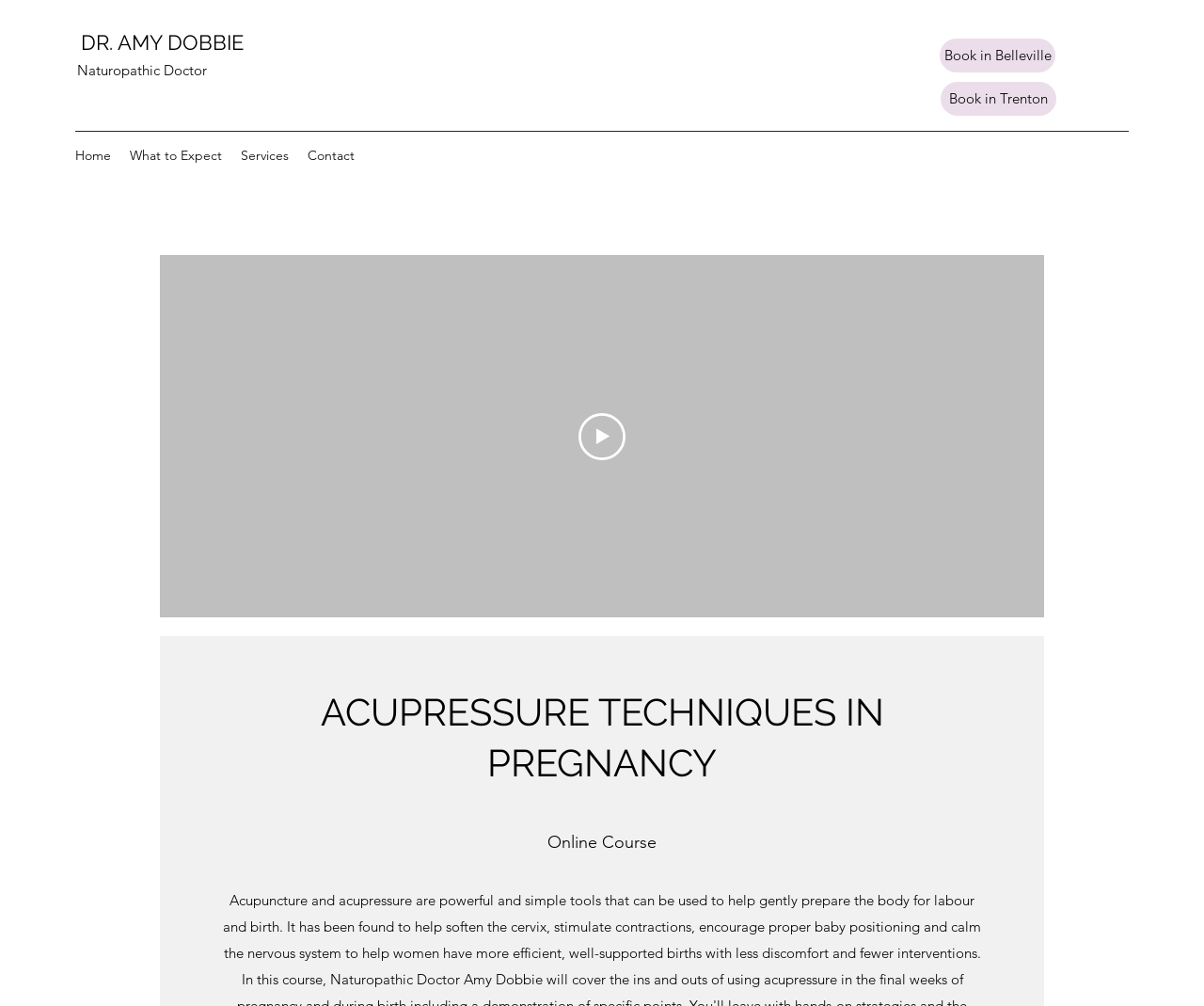Using the provided element description, identify the bounding box coordinates as (top-left x, top-left y, bottom-right x, bottom-right y). Ensure all values are between 0 and 1. Description: aria-label="Play video"

[0.48, 0.41, 0.52, 0.457]